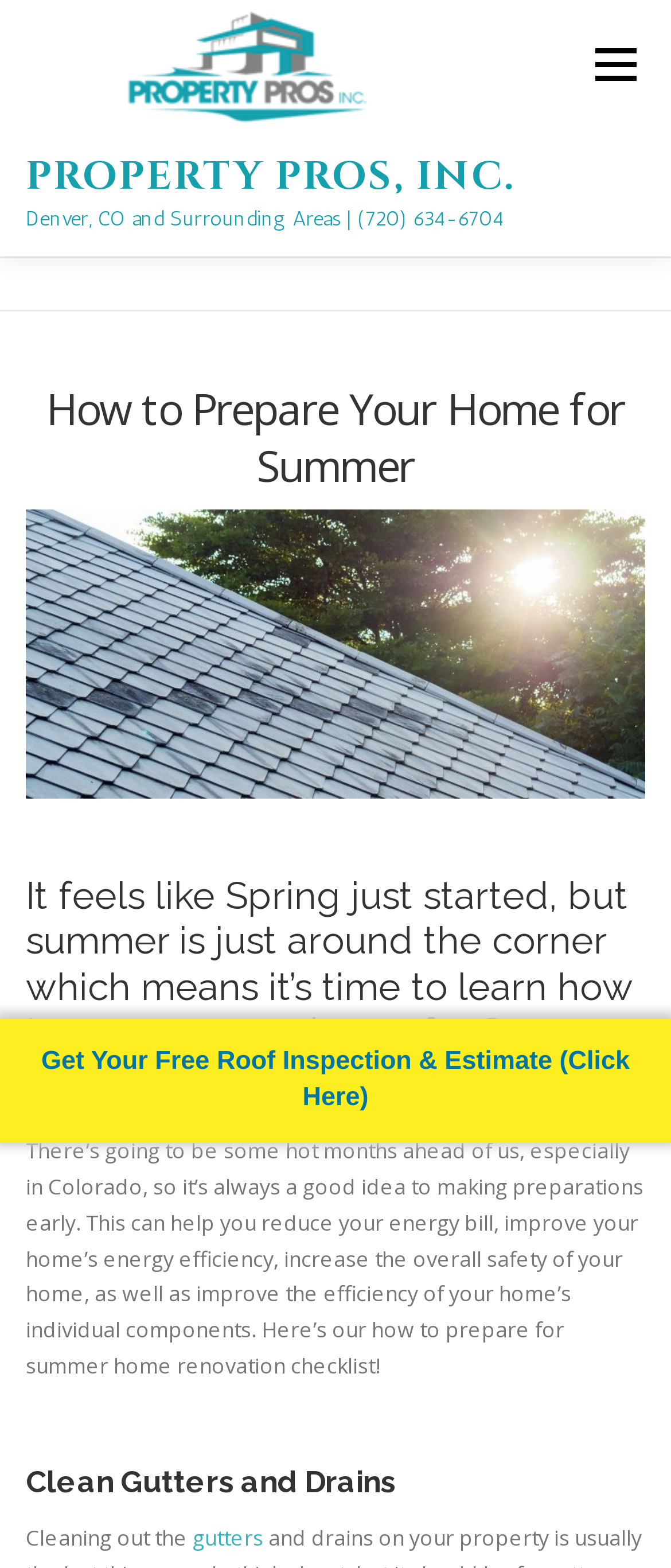Specify the bounding box coordinates of the region I need to click to perform the following instruction: "Click on the 'Roofing' link under 'Residential'". The coordinates must be four float numbers in the range of 0 to 1, i.e., [left, top, right, bottom].

[0.415, 0.246, 0.933, 0.293]